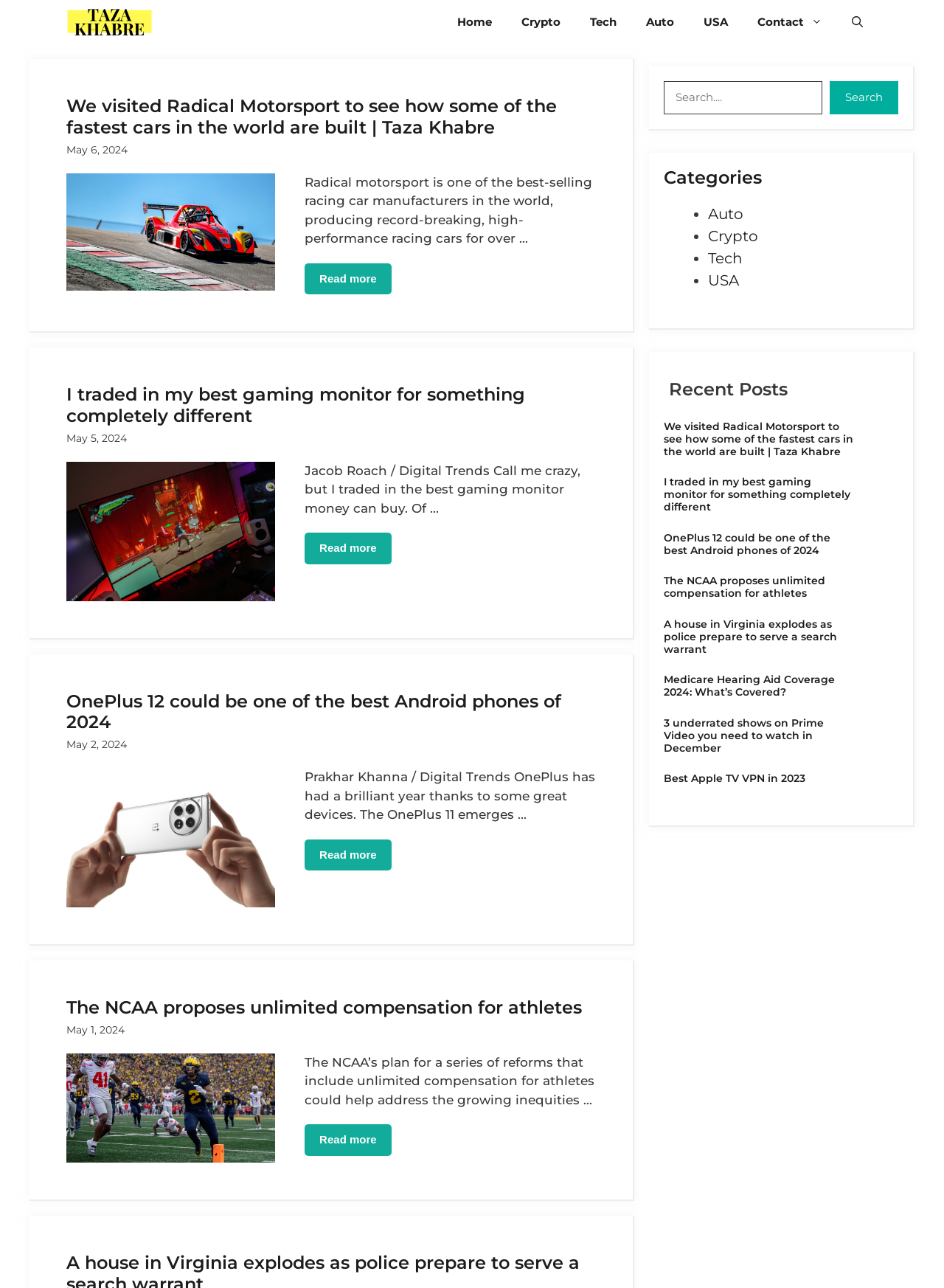Please locate the clickable area by providing the bounding box coordinates to follow this instruction: "Search for something".

[0.703, 0.063, 0.952, 0.088]